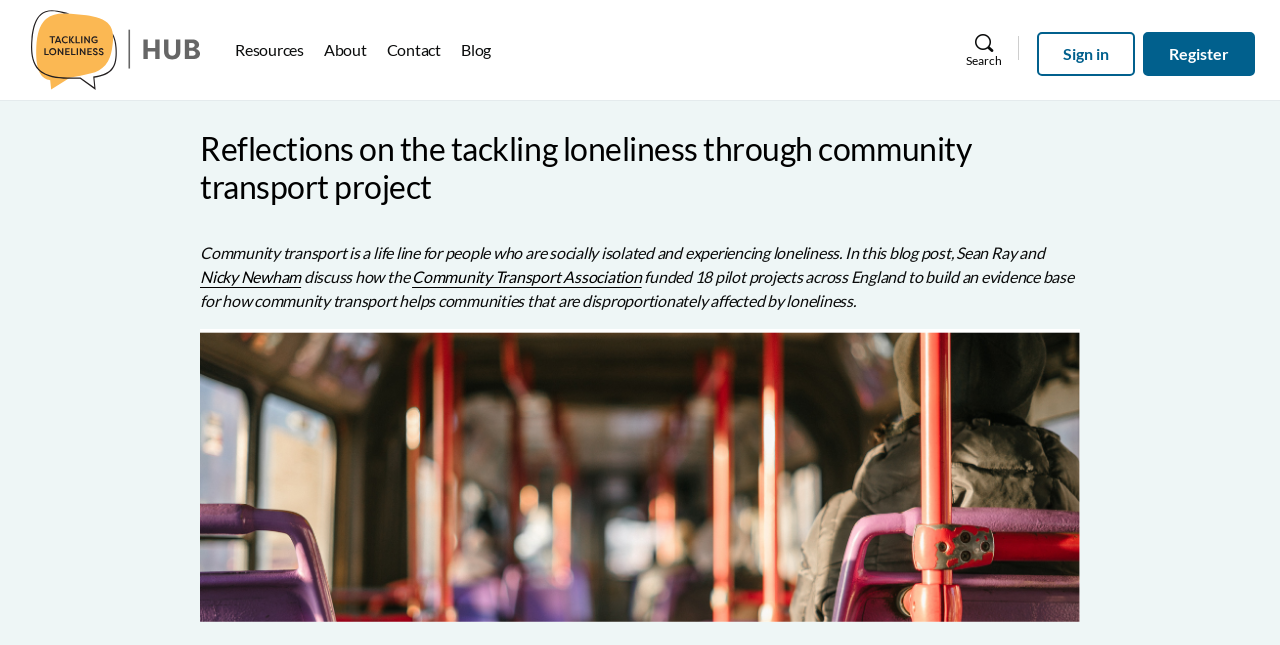How many pilot projects were funded by the Community Transport Association?
Please provide a full and detailed response to the question.

According to the webpage content, the Community Transport Association funded 18 pilot projects across England to build an evidence base for how community transport helps communities that are disproportionately affected by loneliness.